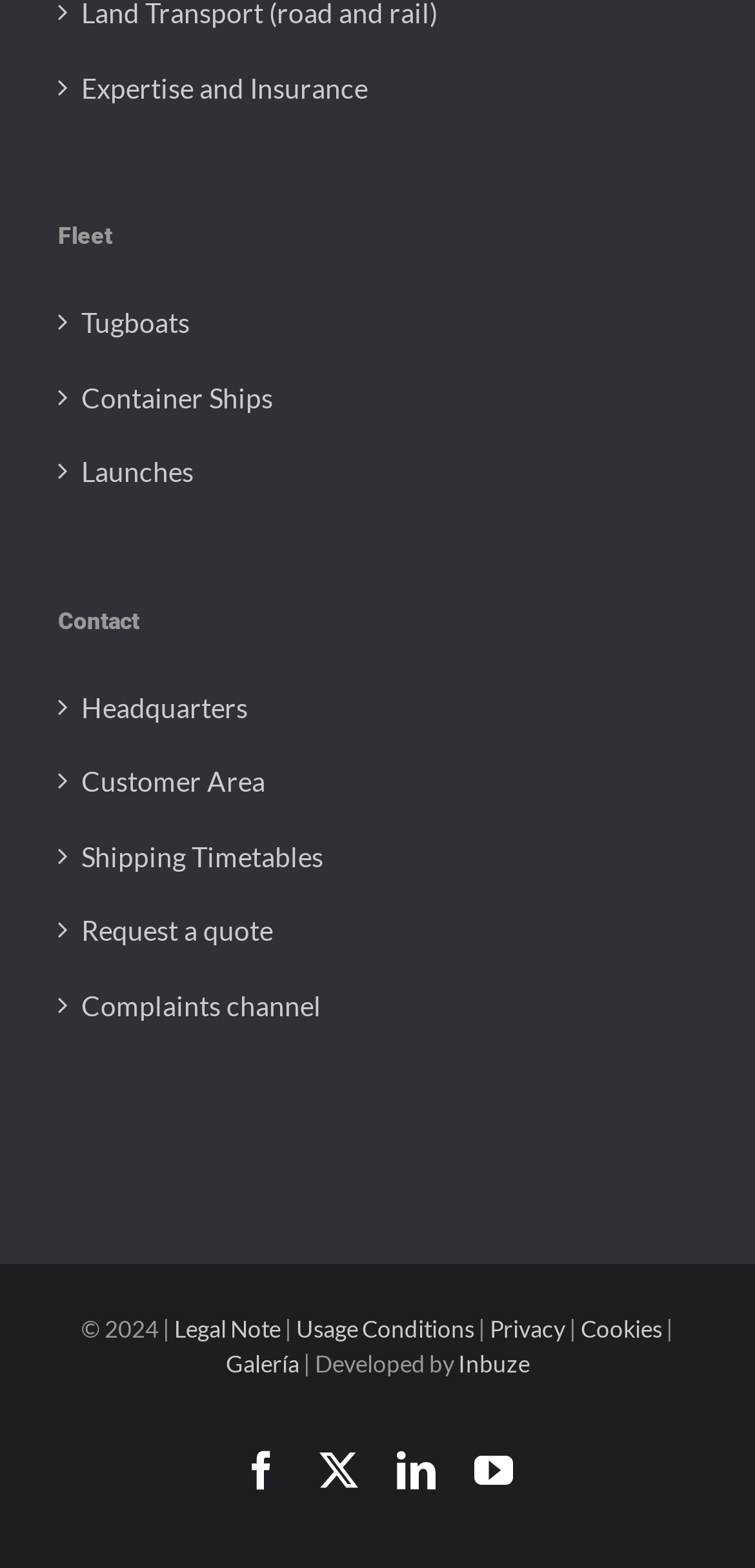What is the name of the company that developed the webpage?
Please provide a comprehensive answer based on the visual information in the image.

The webpage credits Inbuze as the developer, as indicated by the text 'Developed by Inbuze' at the bottom of the page.